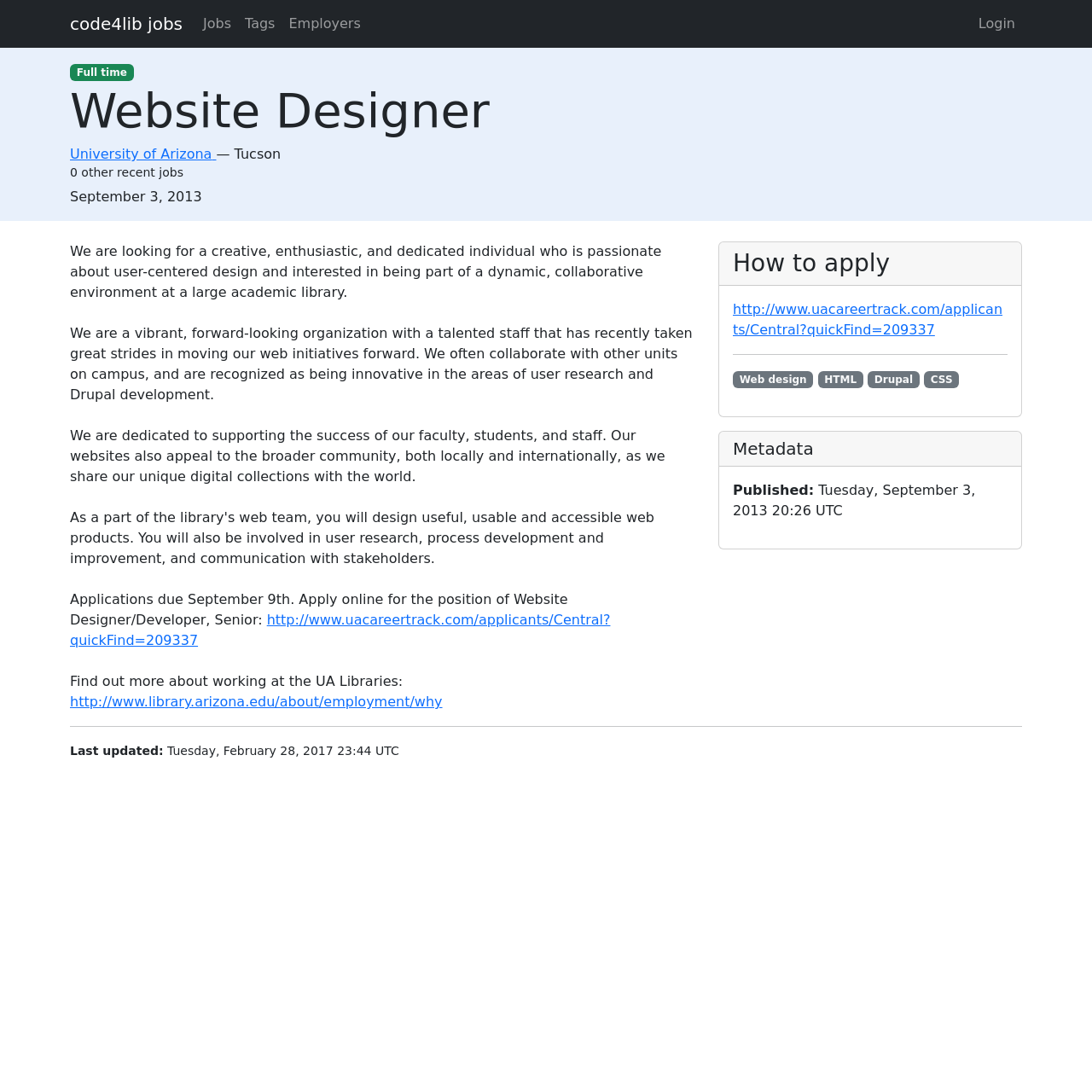Refer to the image and provide a thorough answer to this question:
What is the deadline for applications?

The deadline for applications can be found in the text 'Applications due September 9th', which is located in the section describing the job posting.